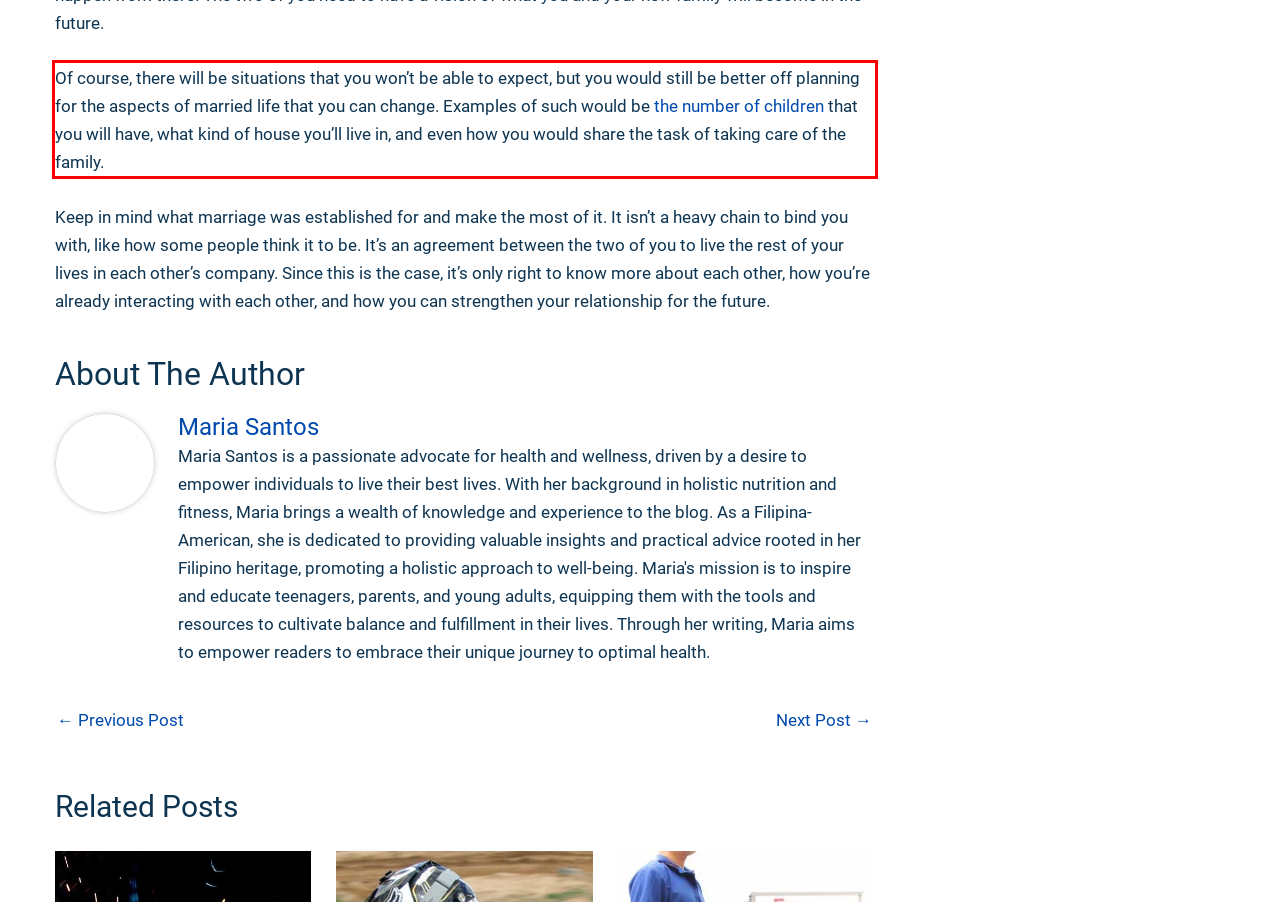Within the screenshot of the webpage, there is a red rectangle. Please recognize and generate the text content inside this red bounding box.

Of course, there will be situations that you won’t be able to expect, but you would still be better off planning for the aspects of married life that you can change. Examples of such would be the number of children that you will have, what kind of house you’ll live in, and even how you would share the task of taking care of the family.